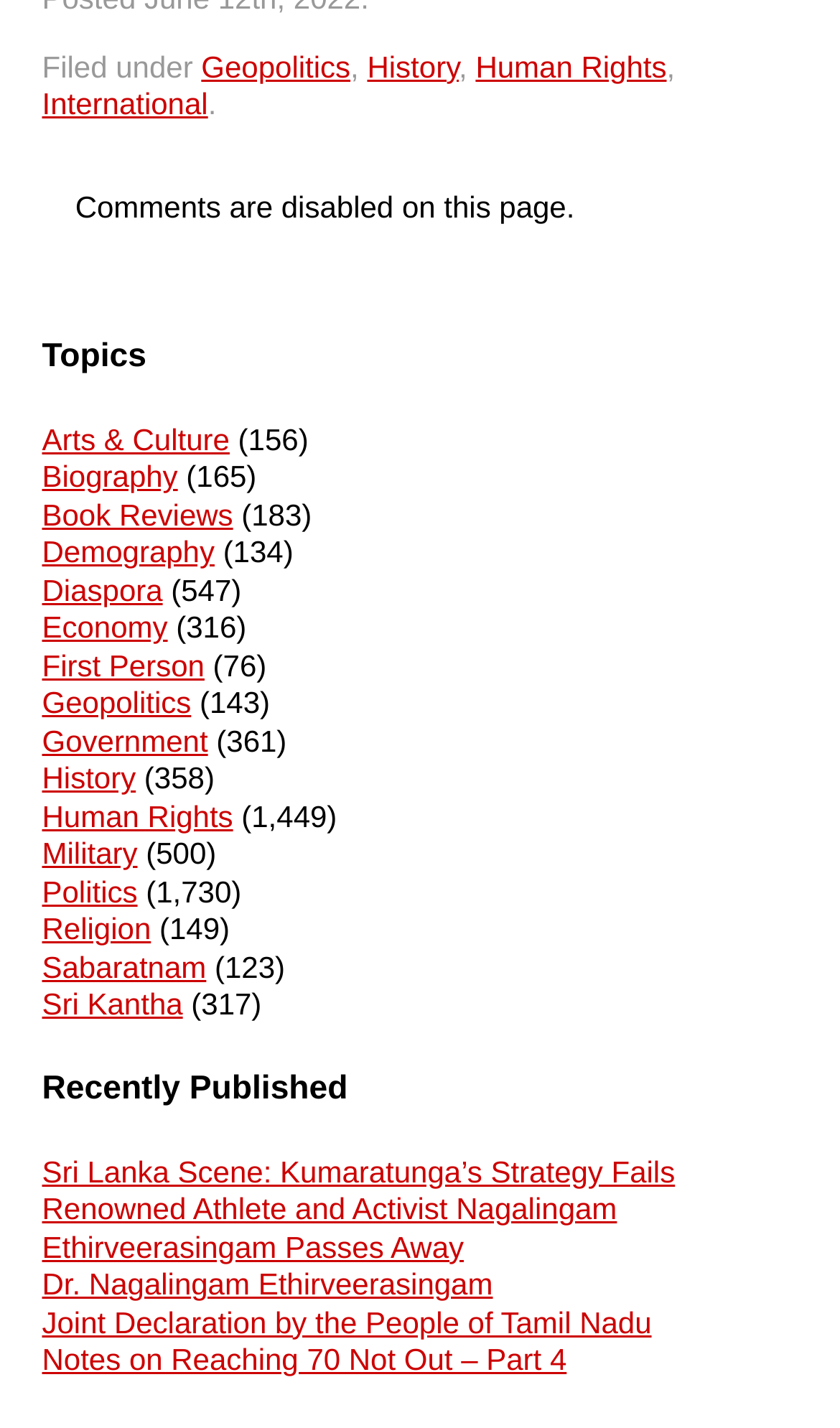Pinpoint the bounding box coordinates of the element you need to click to execute the following instruction: "Browse the 'Arts & Culture' category". The bounding box should be represented by four float numbers between 0 and 1, in the format [left, top, right, bottom].

[0.05, 0.295, 0.273, 0.319]